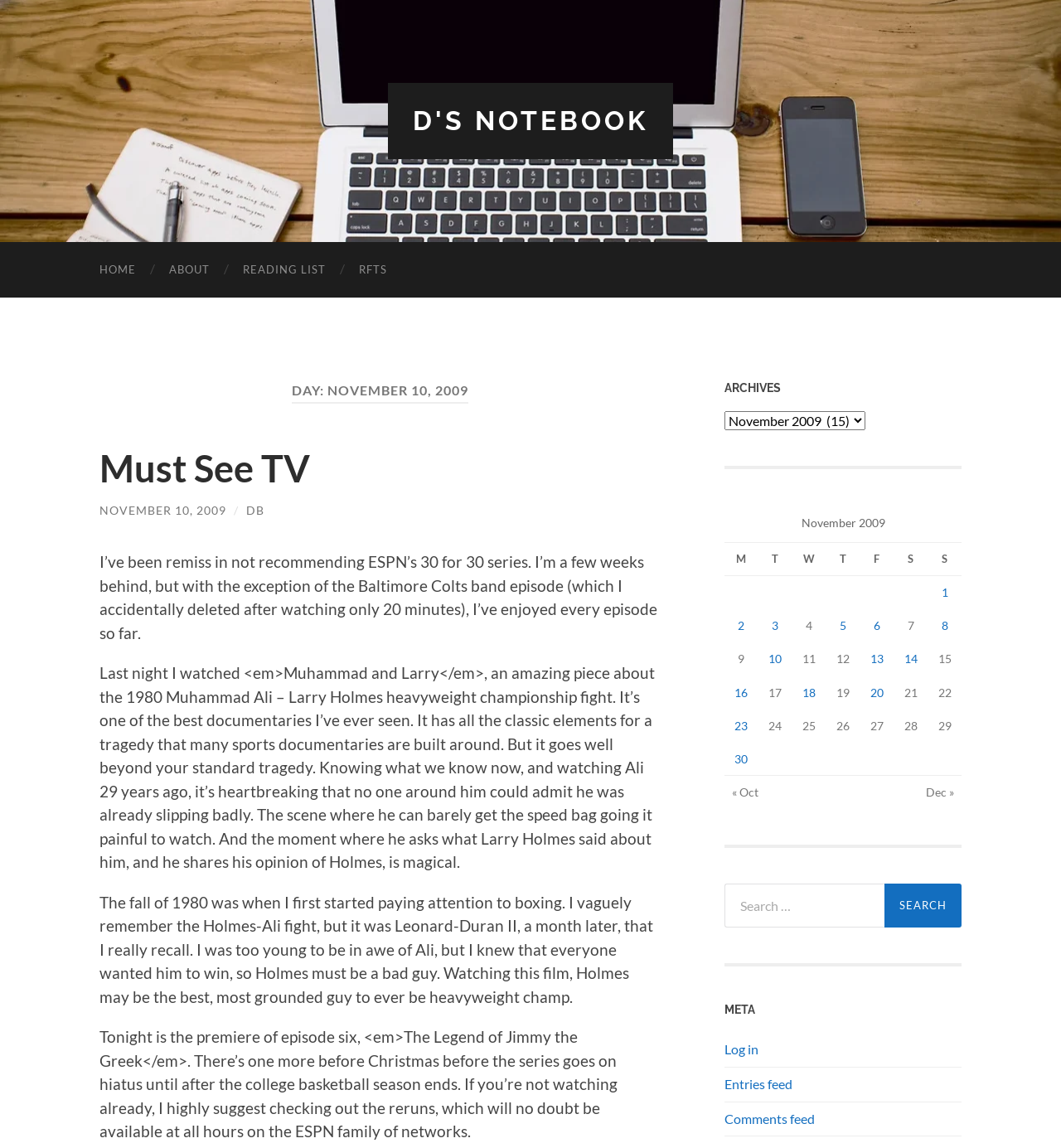How many columns are there in the archives table?
Please answer using one word or phrase, based on the screenshot.

7